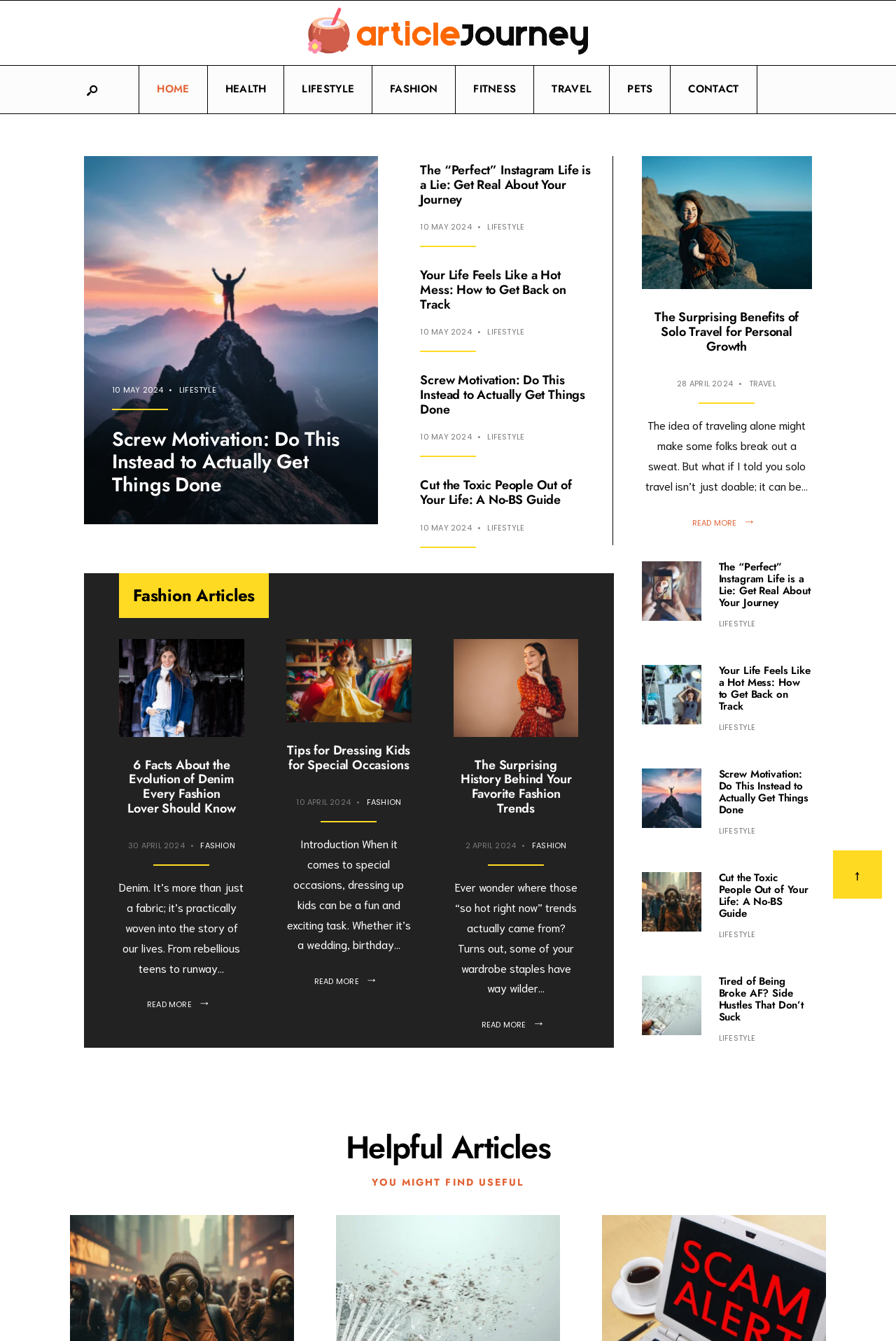What is the main topic of the webpage?
Respond to the question with a well-detailed and thorough answer.

Based on the webpage's content, including headings and links, it appears to be focused on lifestyle and fashion topics, with articles and guides on various aspects of these subjects.